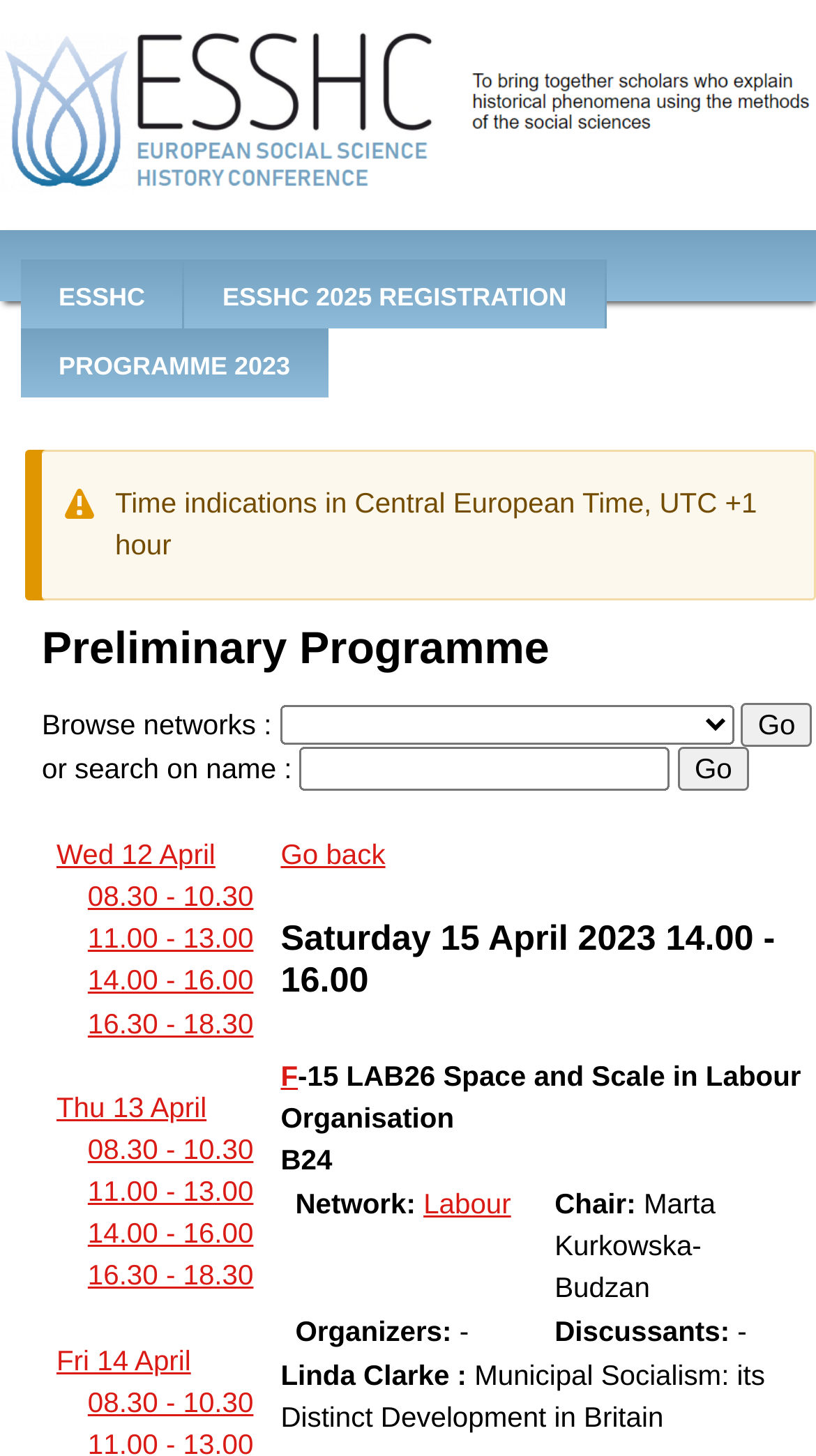Using the element description parent_node: Browse networks value="Go", predict the bounding box coordinates for the UI element. Provide the coordinates in (top-left x, top-left y, bottom-right x, bottom-right y) format with values ranging from 0 to 1.

[0.908, 0.482, 0.995, 0.512]